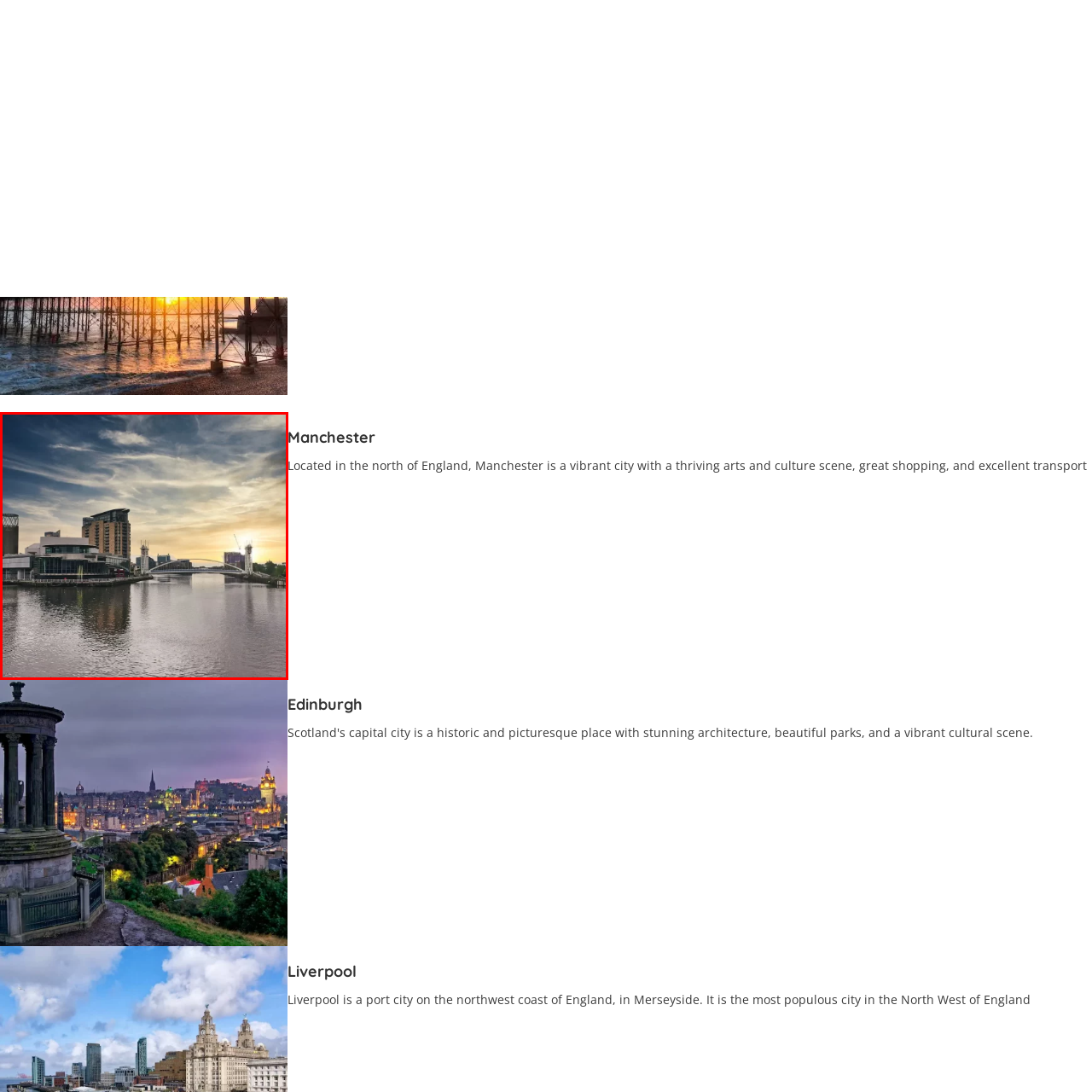What is the atmosphere of the scene?
Analyze the image surrounded by the red bounding box and answer the question in detail.

The caption describes the scene as having a 'serene atmosphere', which is created by the tranquil view of the river reflecting the soft hues of a sunset, adding to the overall peaceful ambiance of the image.